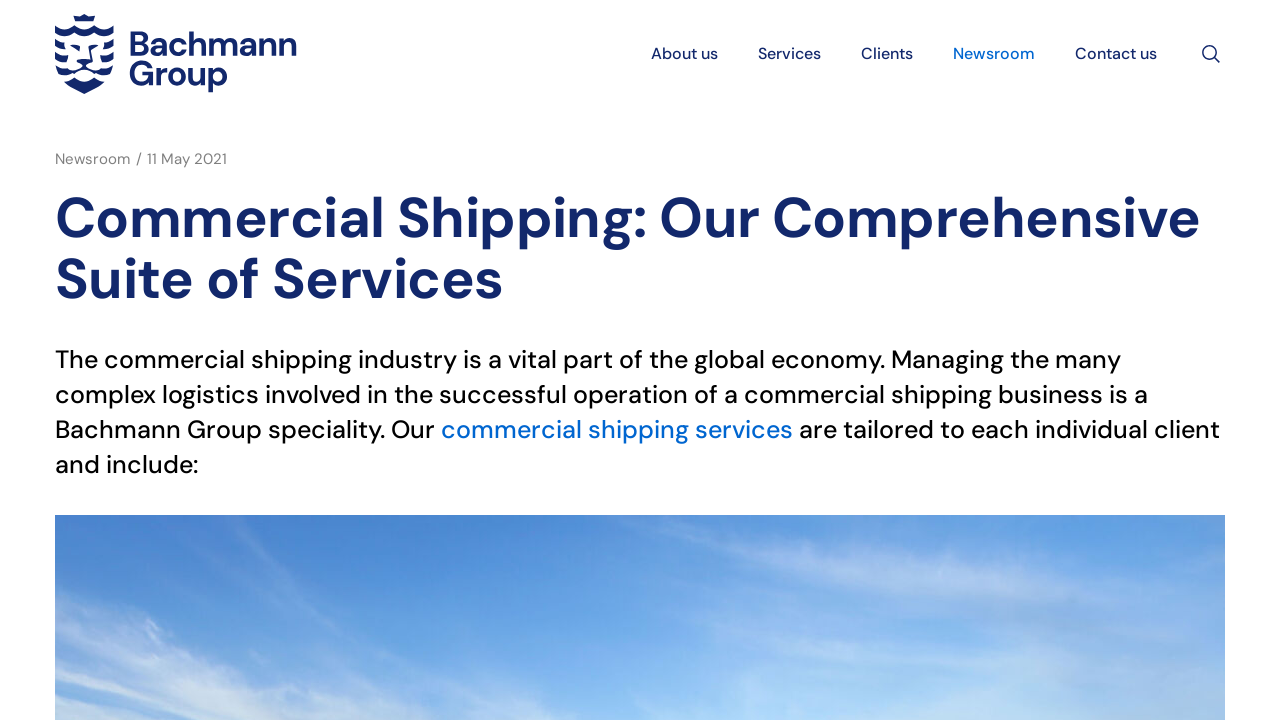Offer a detailed explanation of the webpage layout and contents.

The webpage is about the Bachmann Group's commercial shipping services. At the top left, there is a link to the Bachmann Group's website, accompanied by an image of the same name. 

Below this, there is a row of five links: "About us", "Services", "Clients", "Newsroom", and "Contact us", which are evenly spaced and aligned horizontally across the top of the page.

On the right side of the page, there is a small layout table with a link inside. Below this, there is a section with a link to the "Newsroom" and a date "11 May 2021" to its right. 

The main content of the page is headed by a title "Commercial Shipping: Our Comprehensive Suite of Services". Below this, there is a paragraph of text that describes the commercial shipping industry and the Bachmann Group's expertise in managing logistics. Within this paragraph, there is a link to "commercial shipping services". The text continues after the link, explaining that their services are tailored to each individual client.